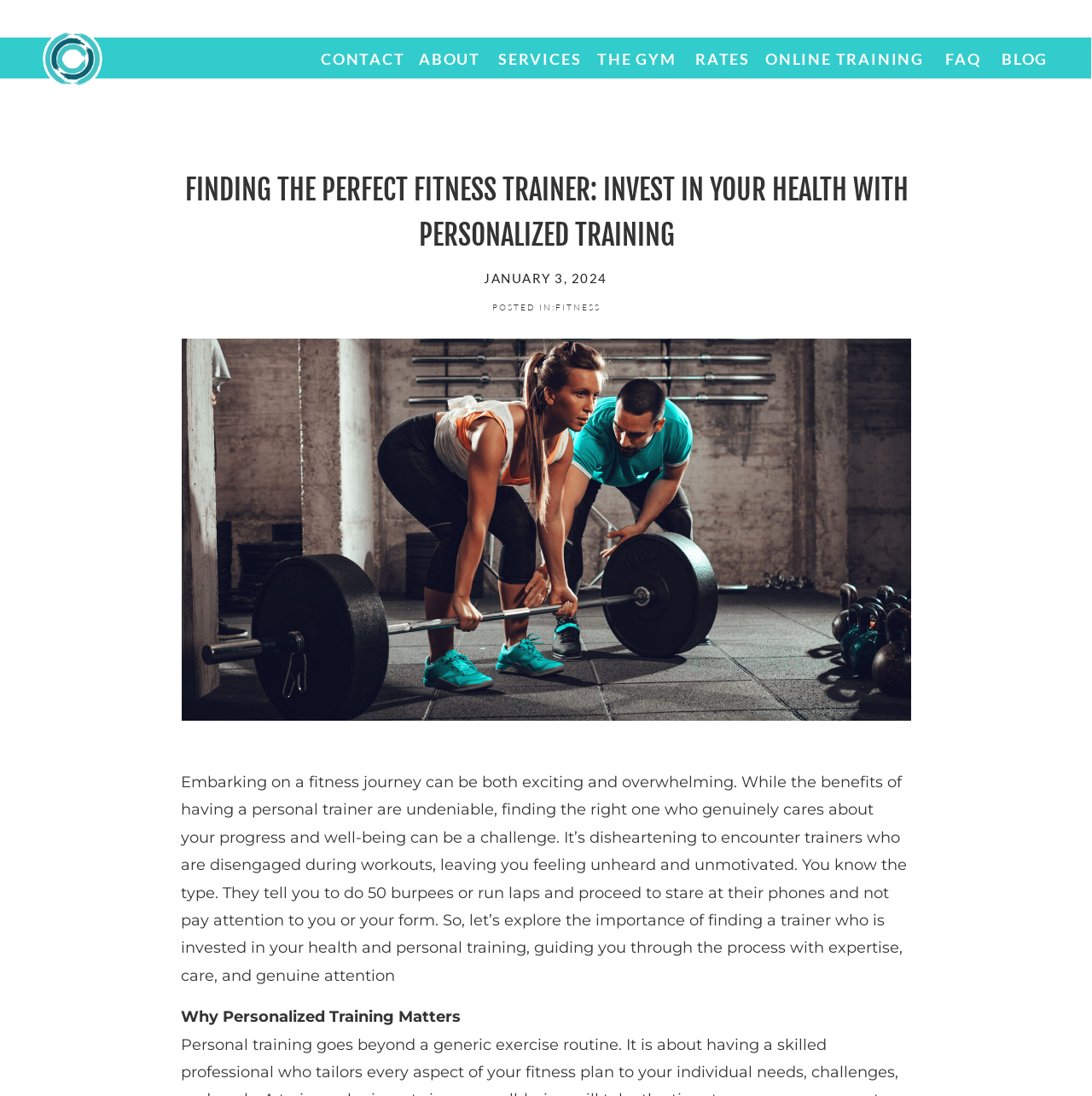Please examine the image and provide a detailed answer to the question: What is the topic of the blog post?

I found the text 'POSTED IN: FITNESS' which suggests that the topic of the blog post is related to fitness.